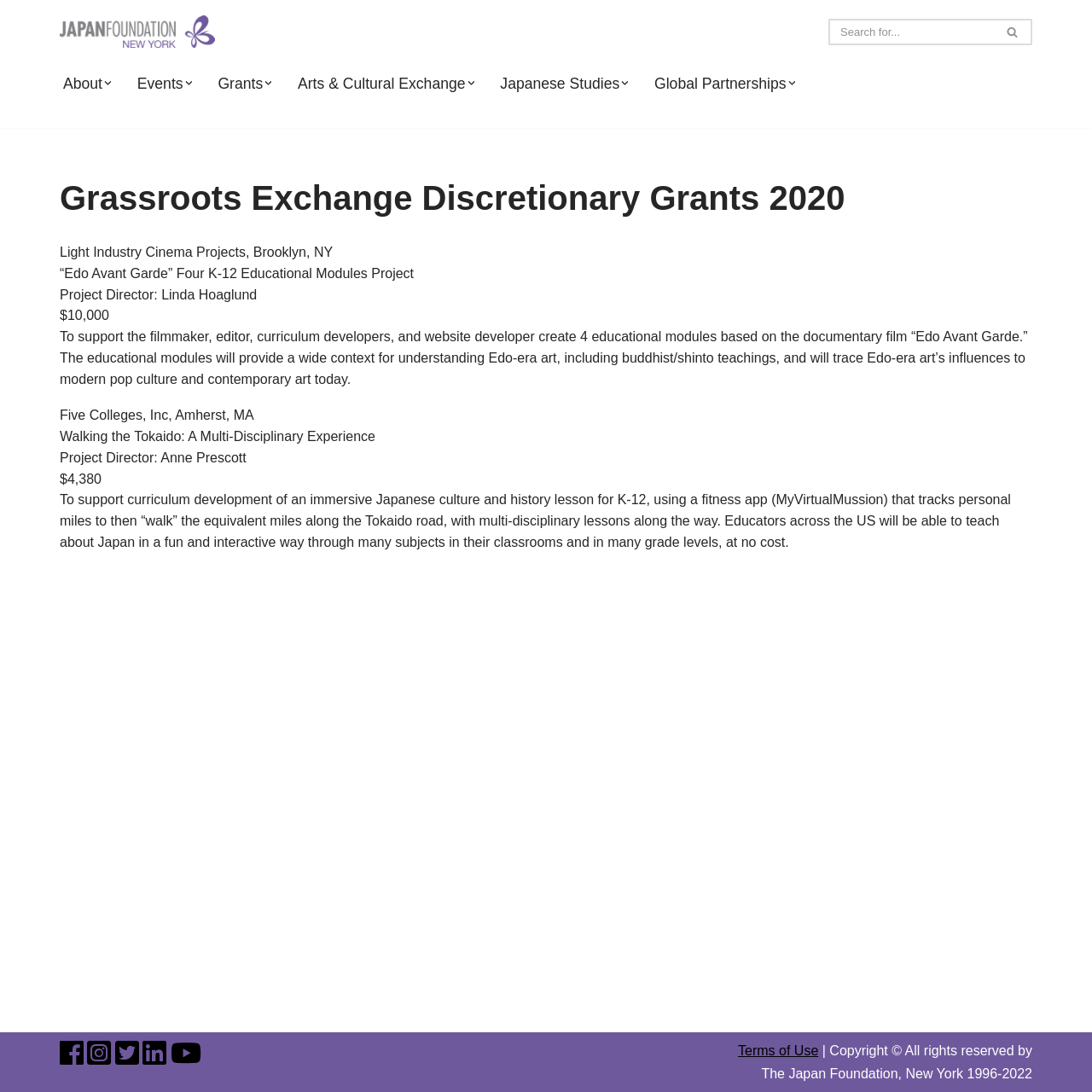How many navigation menu items are there?
Refer to the image and provide a concise answer in one word or phrase.

7